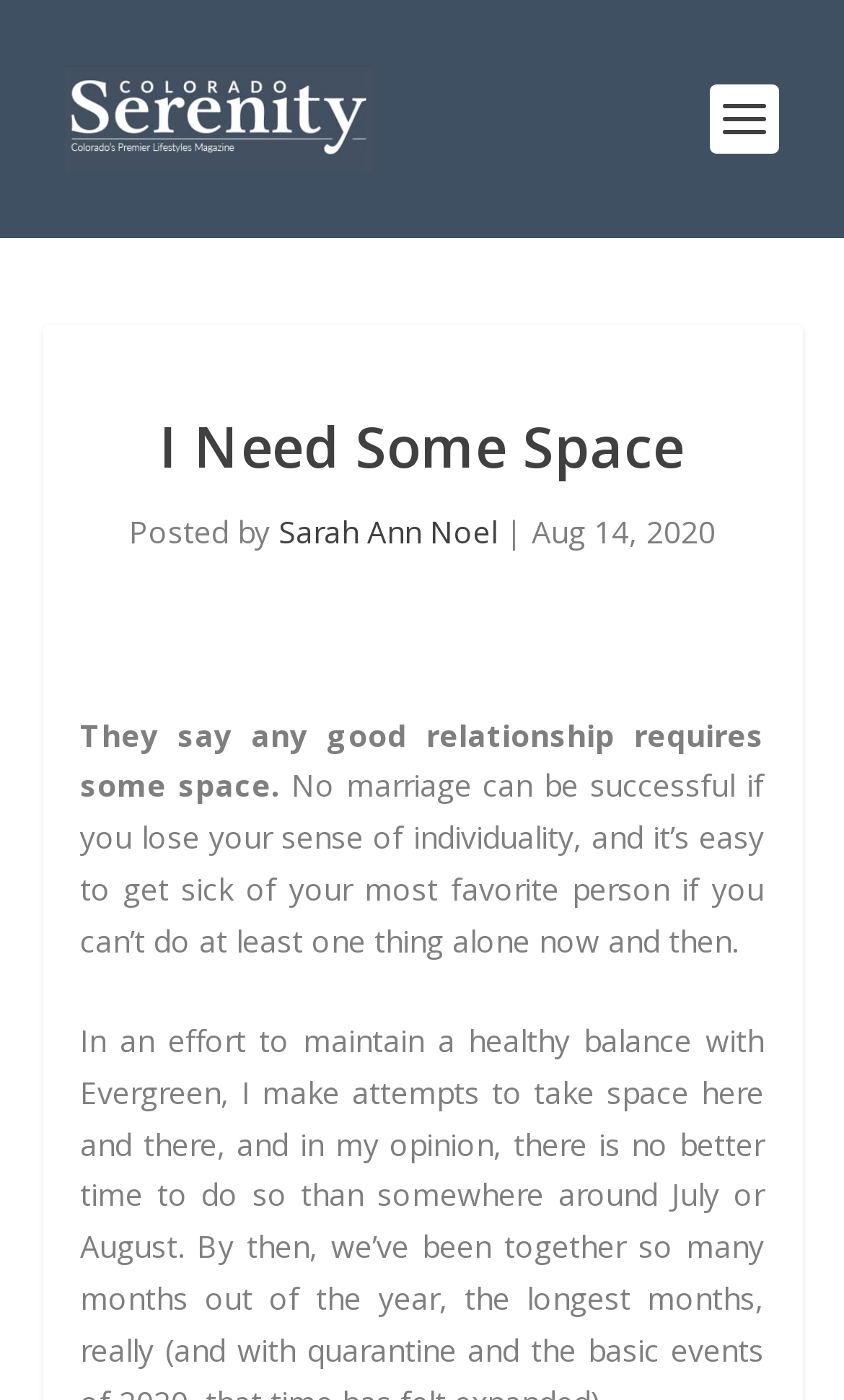Answer in one word or a short phrase: 
When was the article posted?

Aug 14, 2020